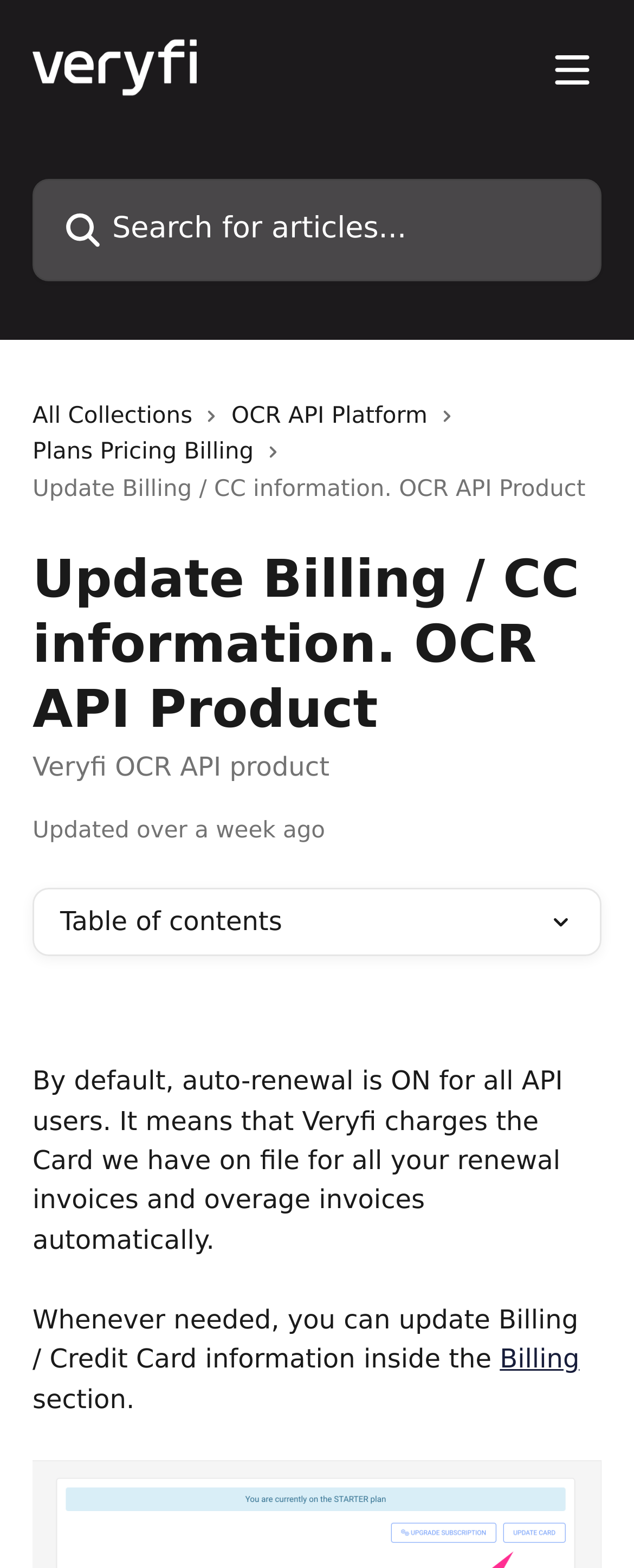Answer the question briefly using a single word or phrase: 
What is the default setting for auto-renewal?

ON